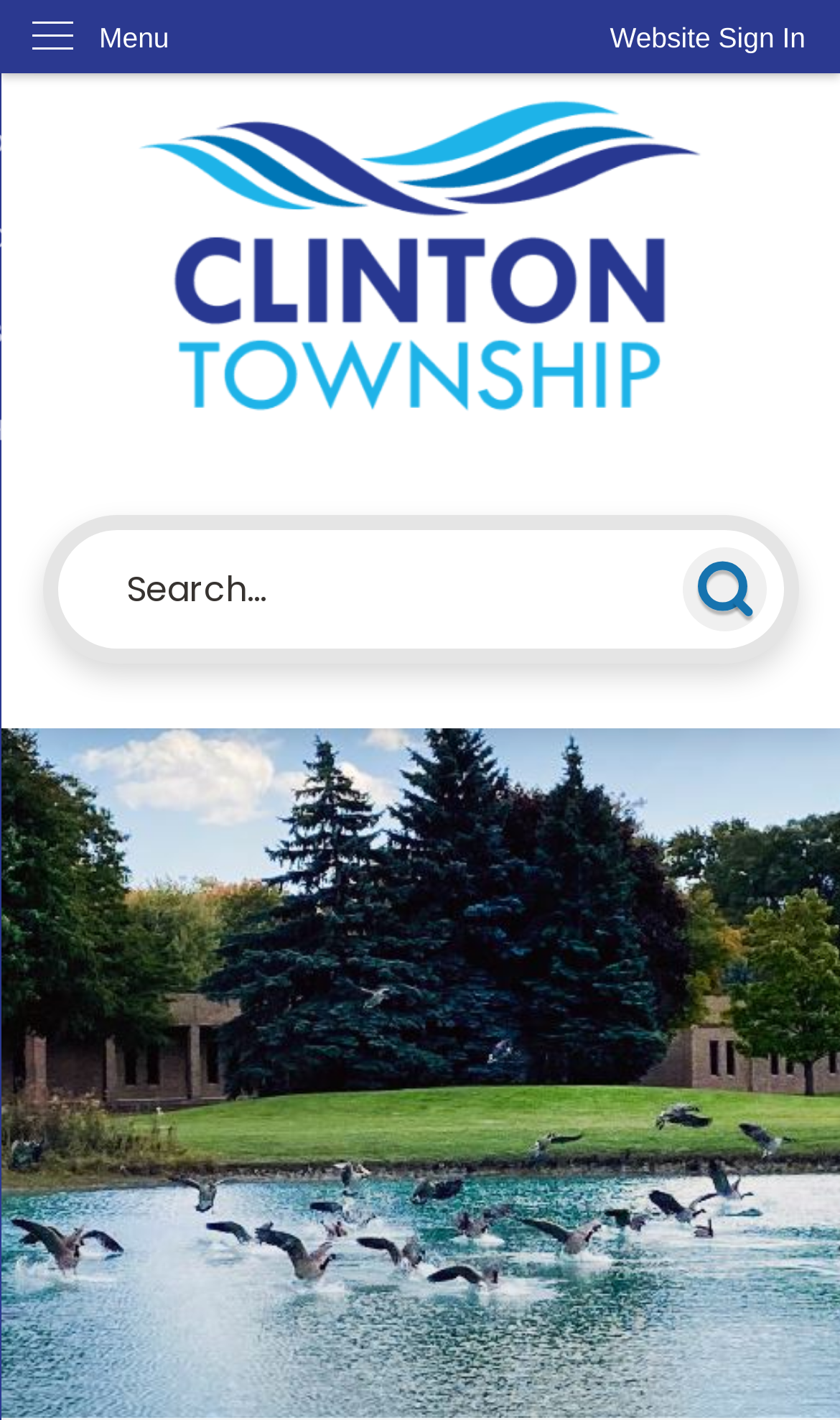What is the purpose of the search region?
Using the image as a reference, give a one-word or short phrase answer.

To search the website